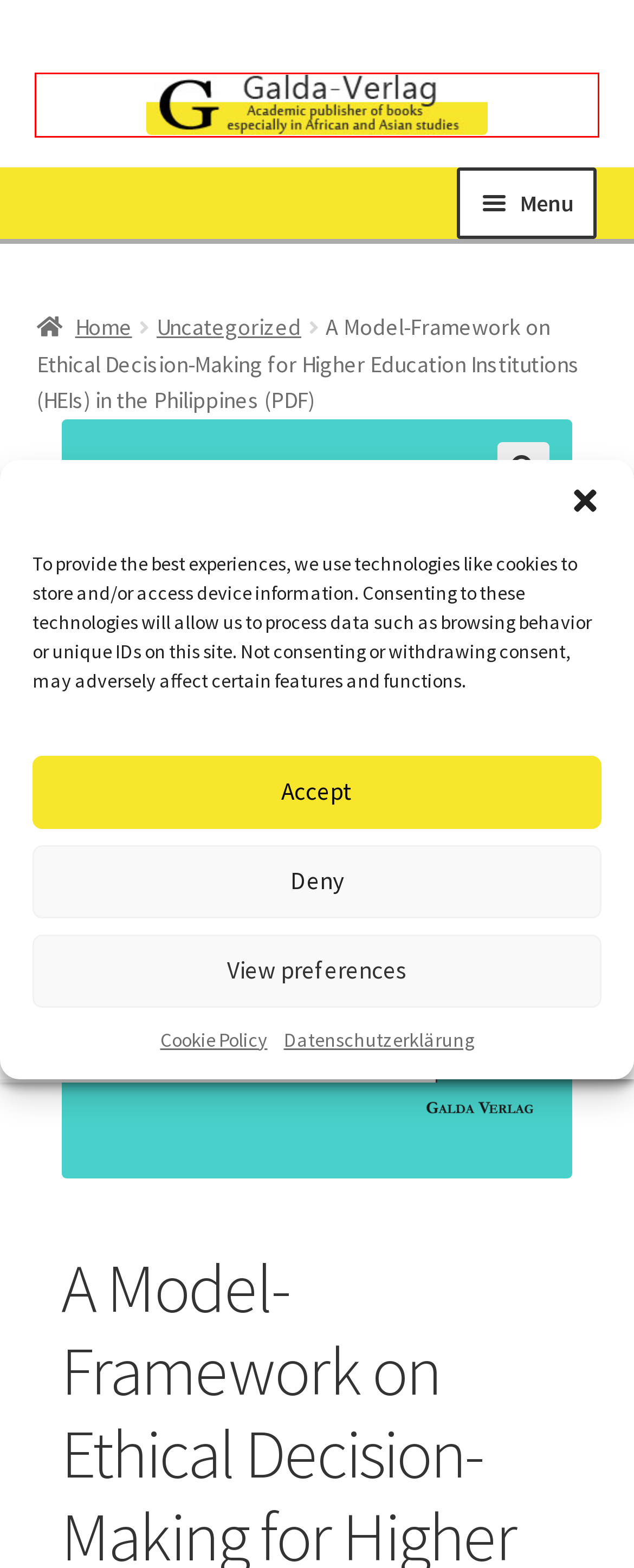Observe the provided screenshot of a webpage with a red bounding box around a specific UI element. Choose the webpage description that best fits the new webpage after you click on the highlighted element. These are your options:
A. Galda-Verlag – Academic publisher of books especially in African and Asian studies
B. Products – Galda-Verlag
C. Publish With Us – Galda-Verlag
D. Cookie Policy – Galda-Verlag
E. Datenschutzerklärung – Galda-Verlag
F. Contact Us – Galda-Verlag
G. My account – Galda-Verlag
H. Uncategorized – Galda-Verlag

A